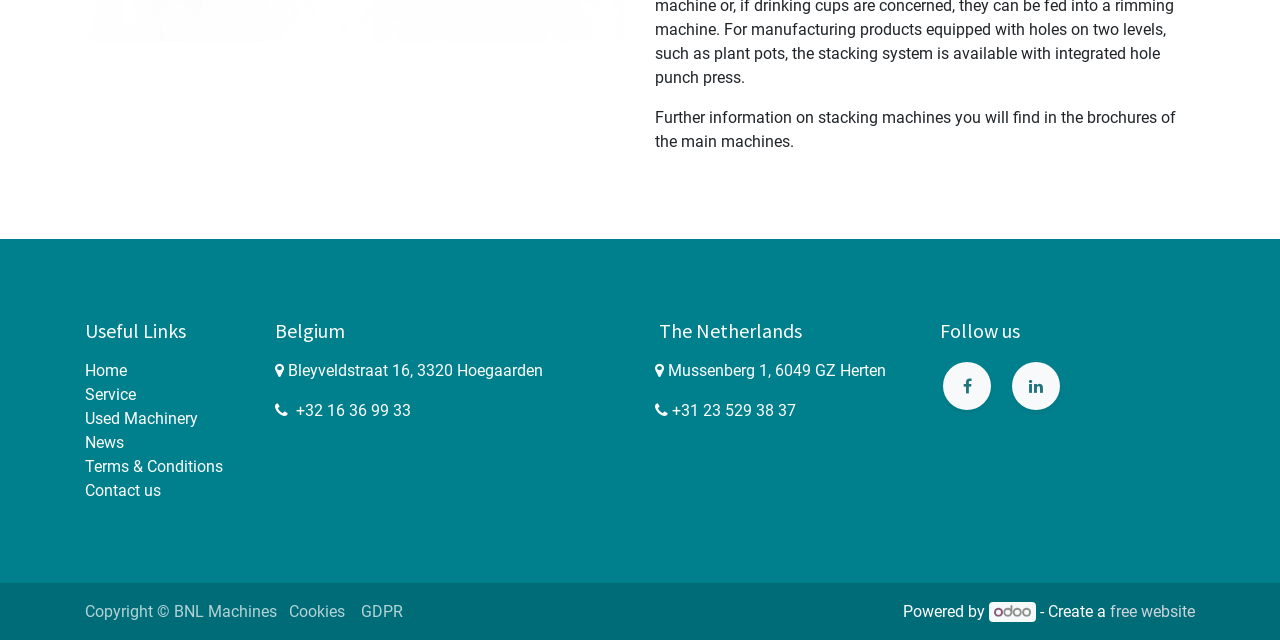Given the element description +31 23 529 38 37, specify the bounding box coordinates of the corresponding UI element in the format (top-left x, top-left y, bottom-right x, bottom-right y). All values must be between 0 and 1.

[0.525, 0.627, 0.622, 0.657]